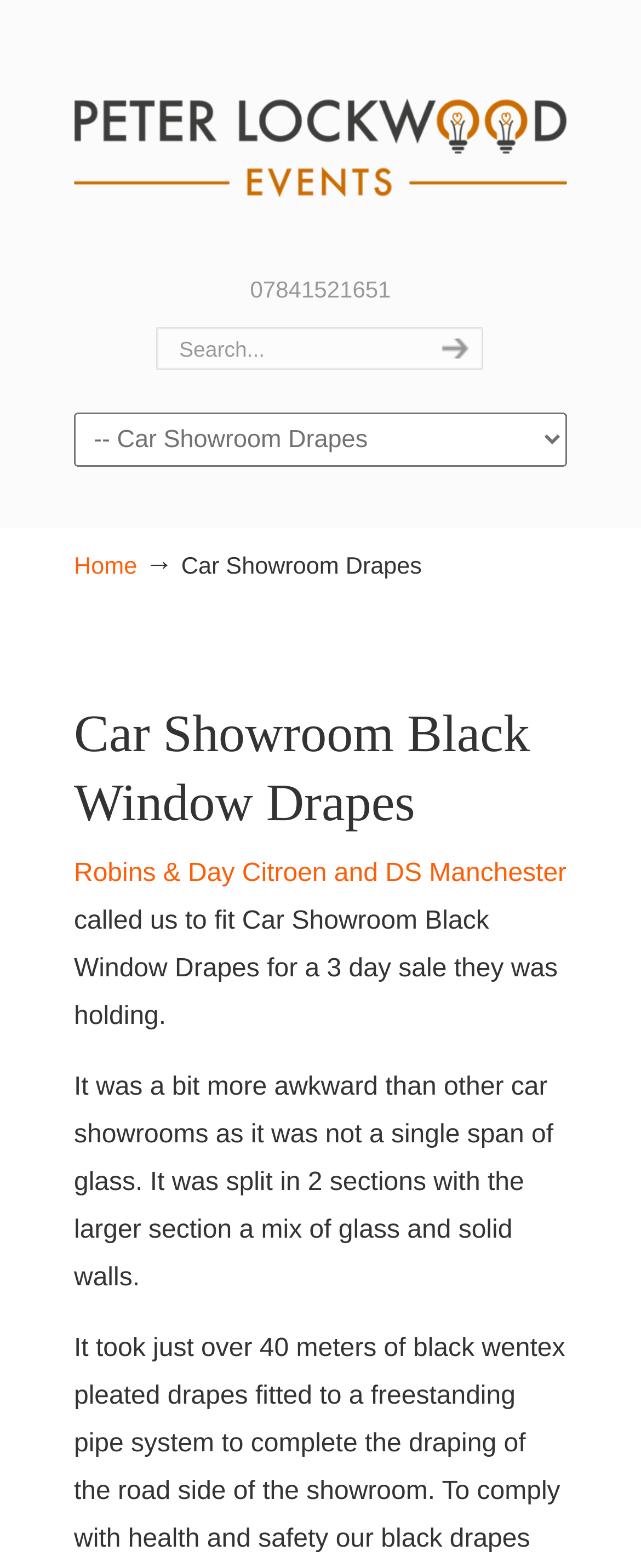What is the purpose of the textbox?
Using the image as a reference, give a one-word or short phrase answer.

Search